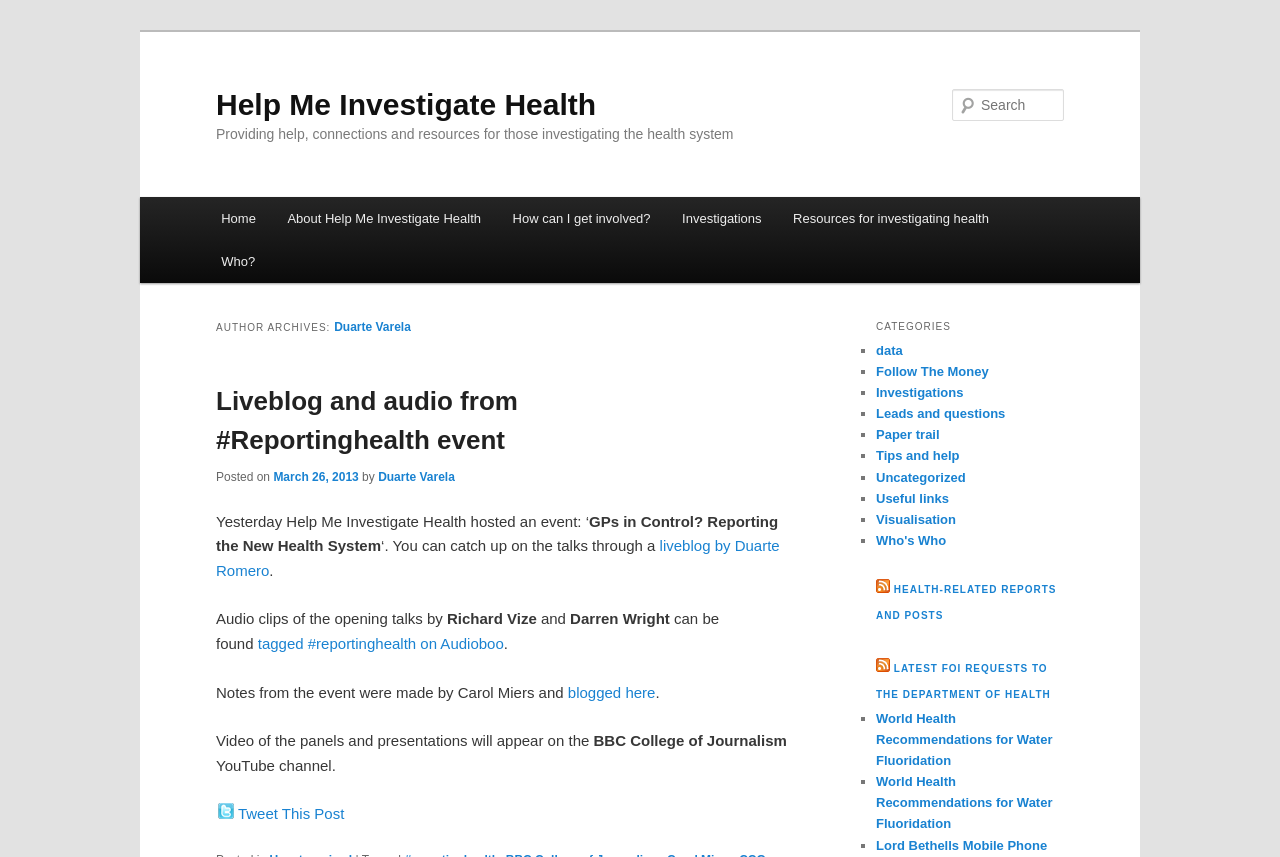Please identify the bounding box coordinates of the clickable element to fulfill the following instruction: "Search for health-related topics". The coordinates should be four float numbers between 0 and 1, i.e., [left, top, right, bottom].

[0.744, 0.104, 0.831, 0.141]